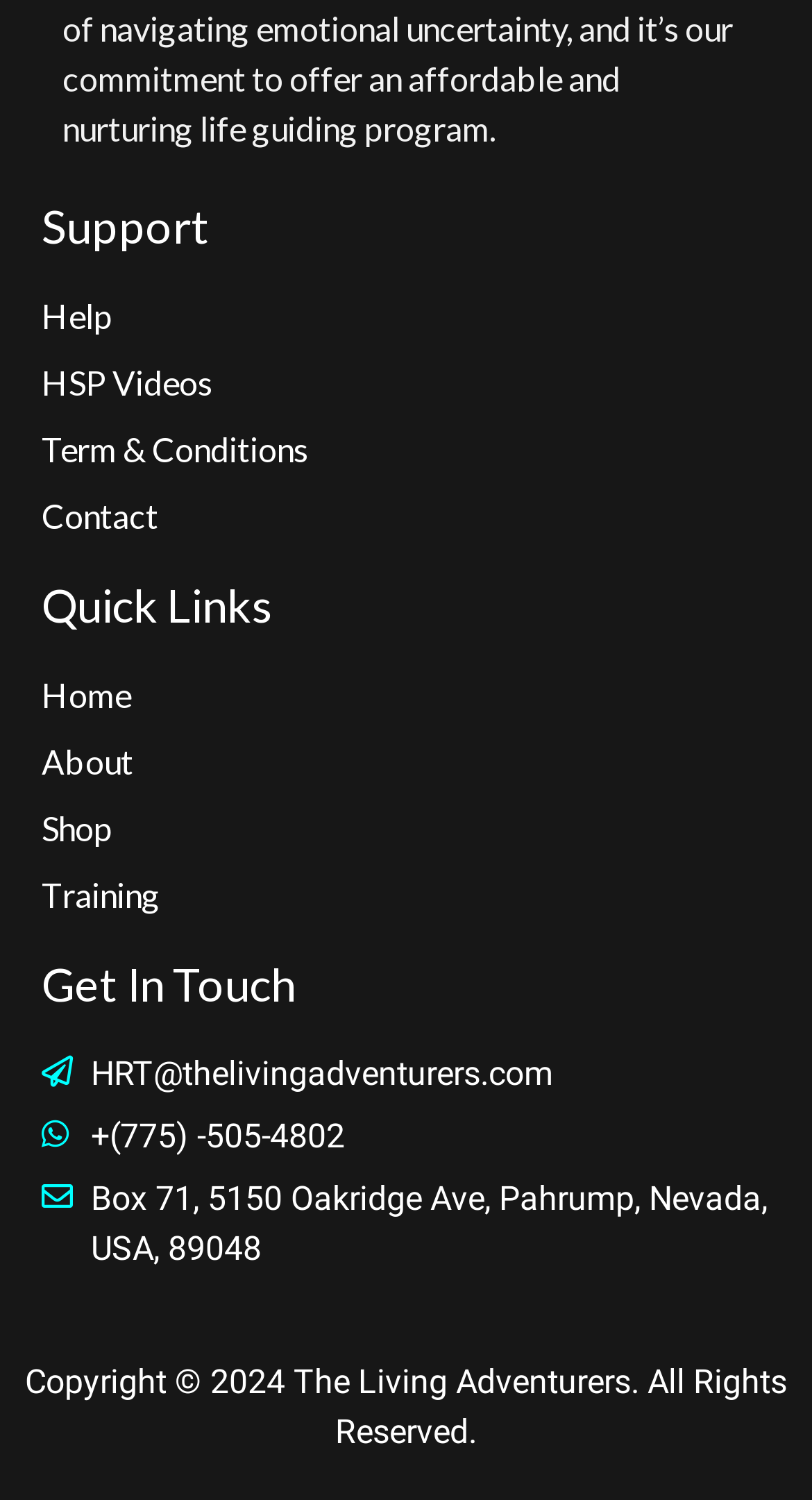Determine the bounding box coordinates for the region that must be clicked to execute the following instruction: "Click on Help".

[0.051, 0.195, 0.949, 0.228]